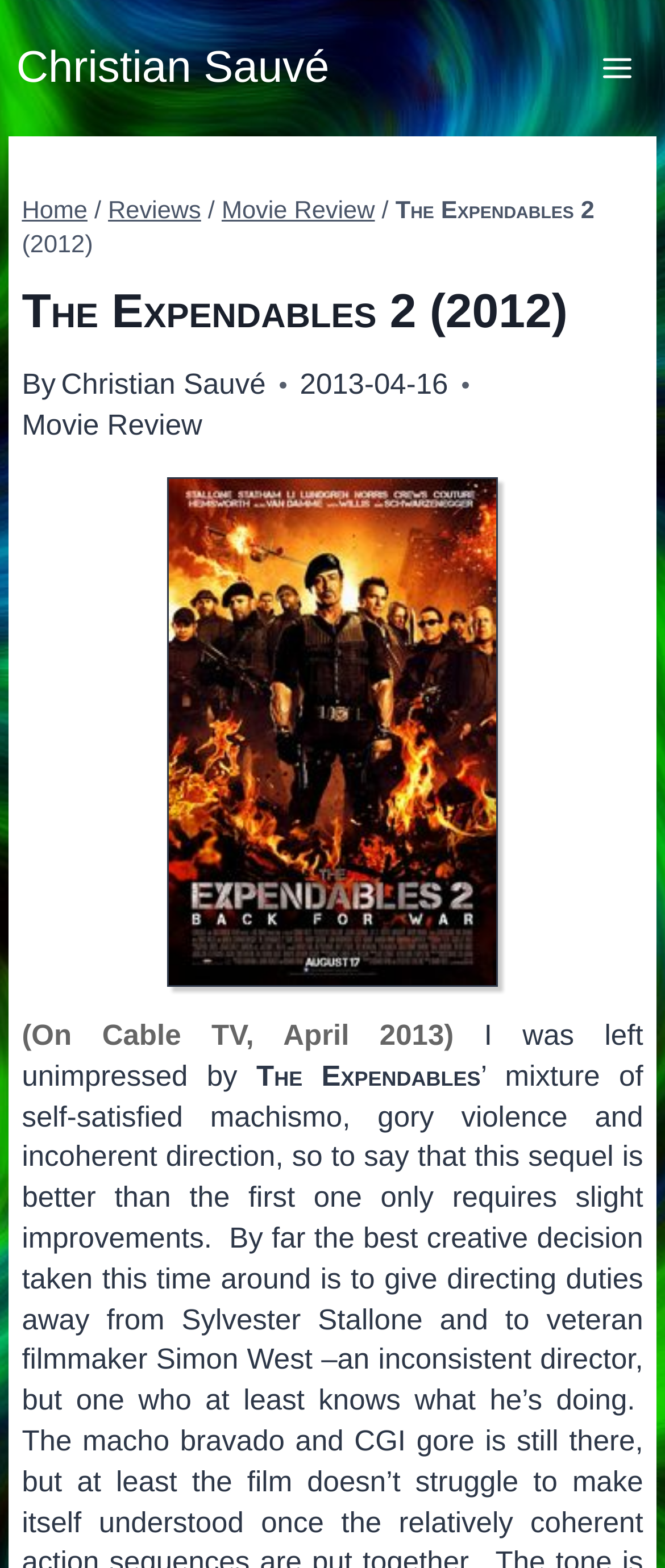Identify the bounding box for the UI element described as: "Reviews". The coordinates should be four float numbers between 0 and 1, i.e., [left, top, right, bottom].

[0.162, 0.126, 0.302, 0.143]